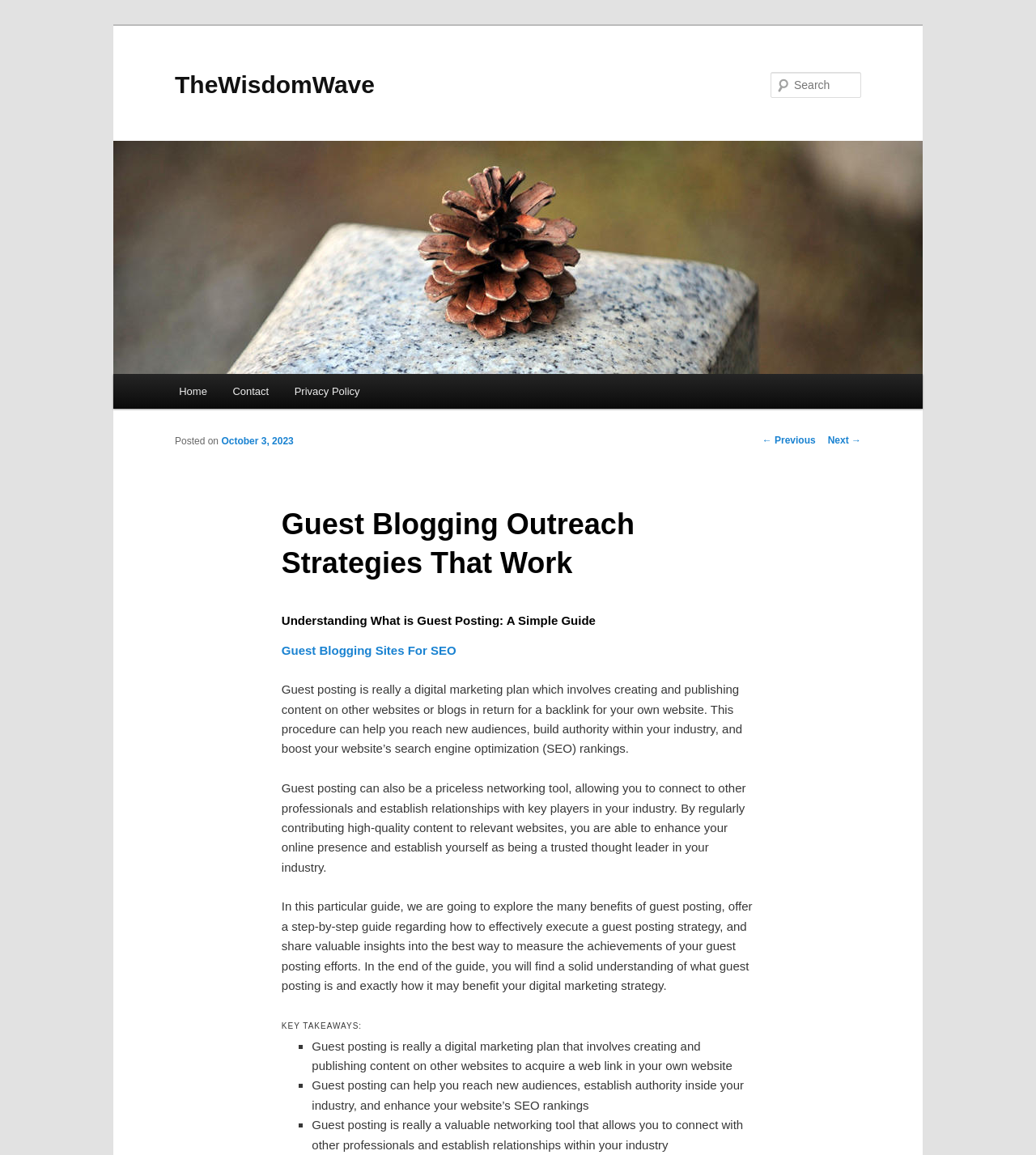Utilize the details in the image to thoroughly answer the following question: What is the topic of the article?

I determined the topic of the article by reading the heading element with the text 'Guest Blogging Outreach Strategies That Work' which appears at the top of the webpage, indicating that it is the title of the article.